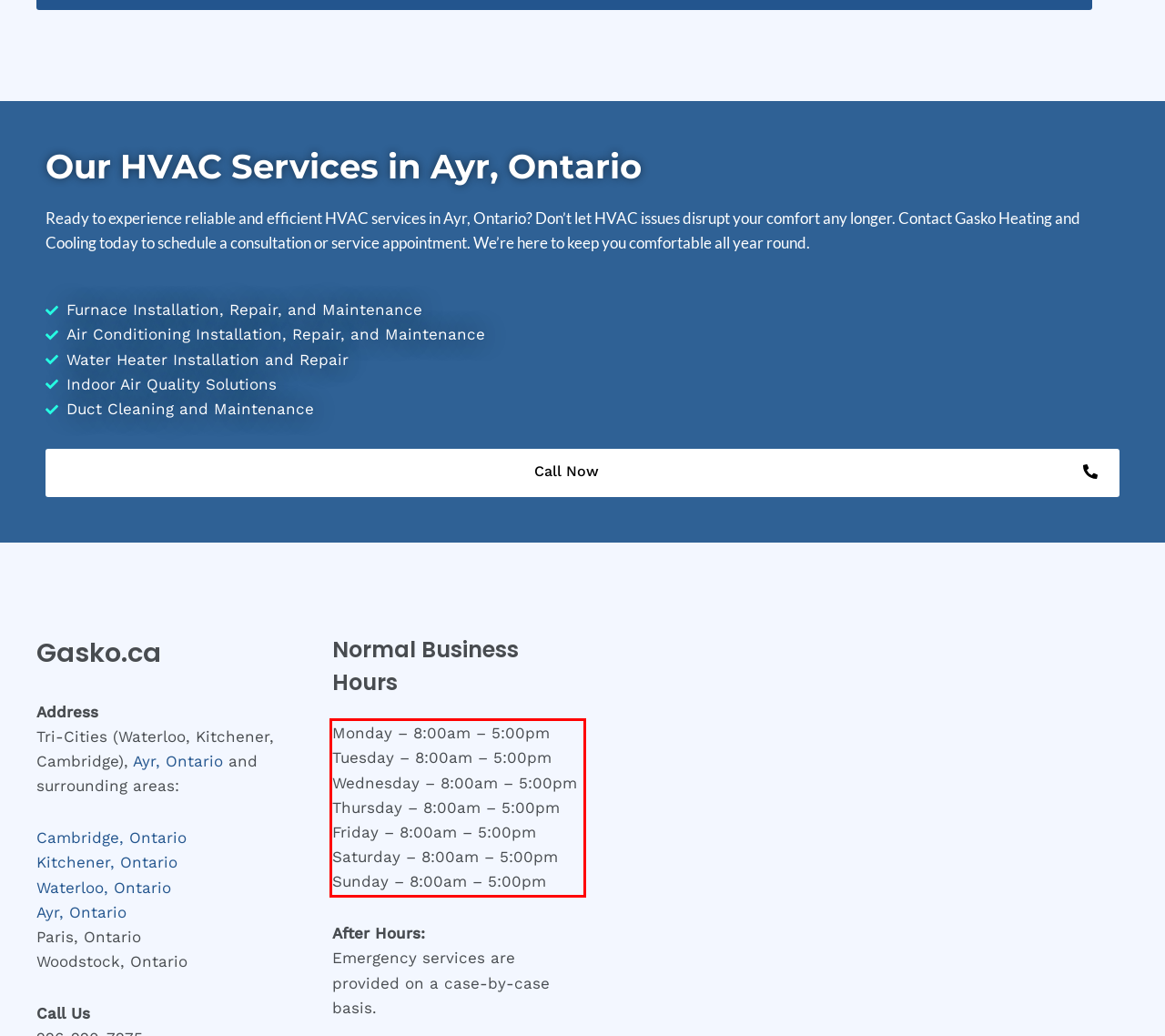Review the webpage screenshot provided, and perform OCR to extract the text from the red bounding box.

Monday – 8:00am – 5:00pm Tuesday – 8:00am – 5:00pm Wednesday – 8:00am – 5:00pm Thursday – 8:00am – 5:00pm Friday – 8:00am – 5:00pm Saturday – 8:00am – 5:00pm Sunday – 8:00am – 5:00pm